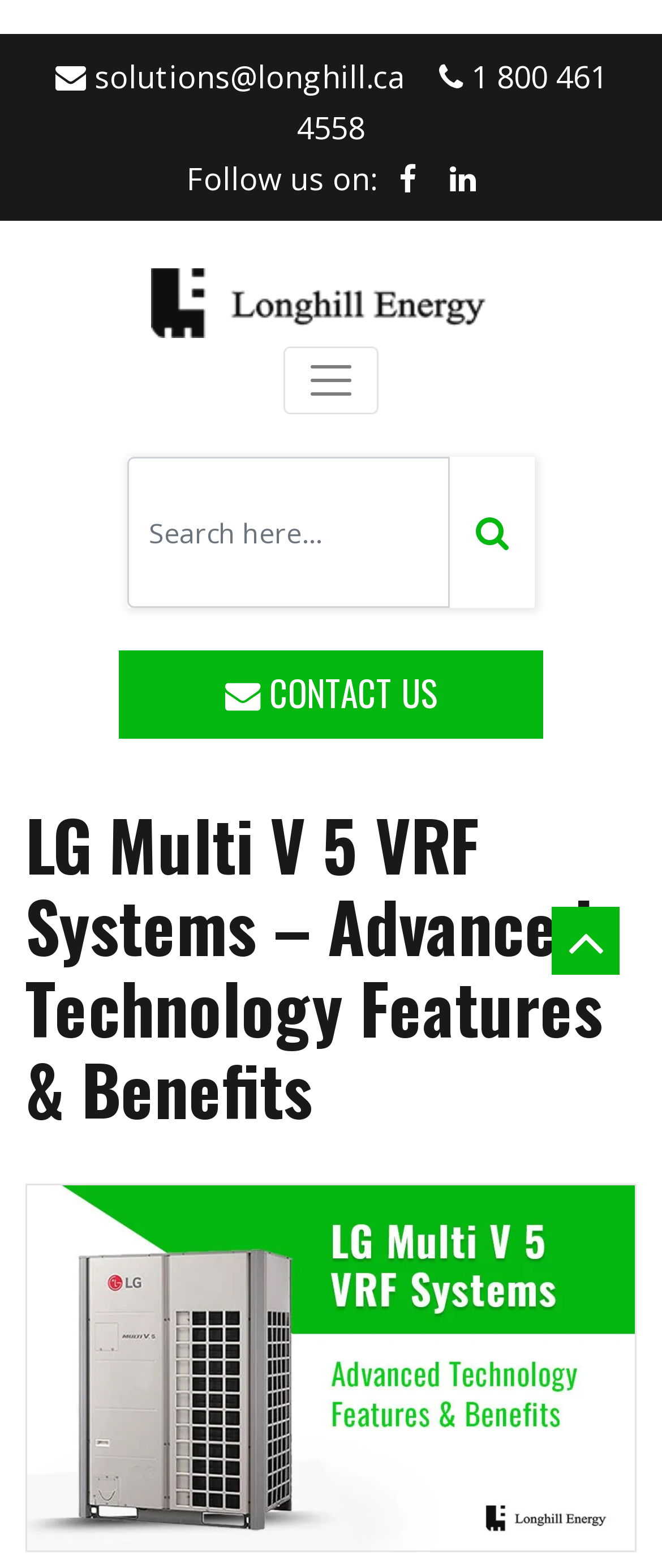Provide the bounding box coordinates for the area that should be clicked to complete the instruction: "Follow the company on social media".

[0.603, 0.101, 0.628, 0.127]